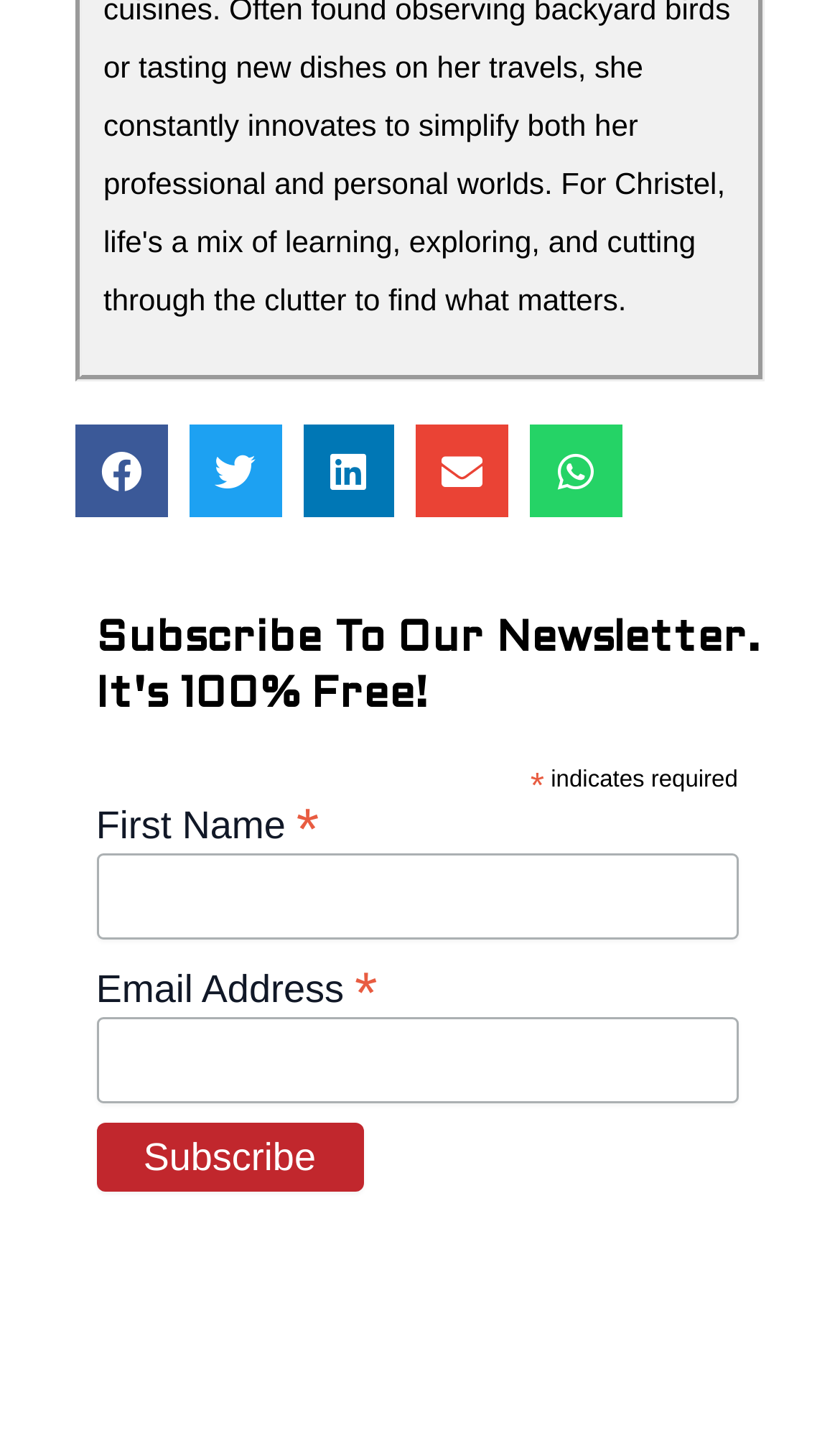What is the company behind the email marketing service?
Please answer the question as detailed as possible.

The link at the bottom of the webpage mentions 'Mailchimp - email marketing made easy and fun', which suggests that Mailchimp is the company providing the email marketing service used by the webpage.